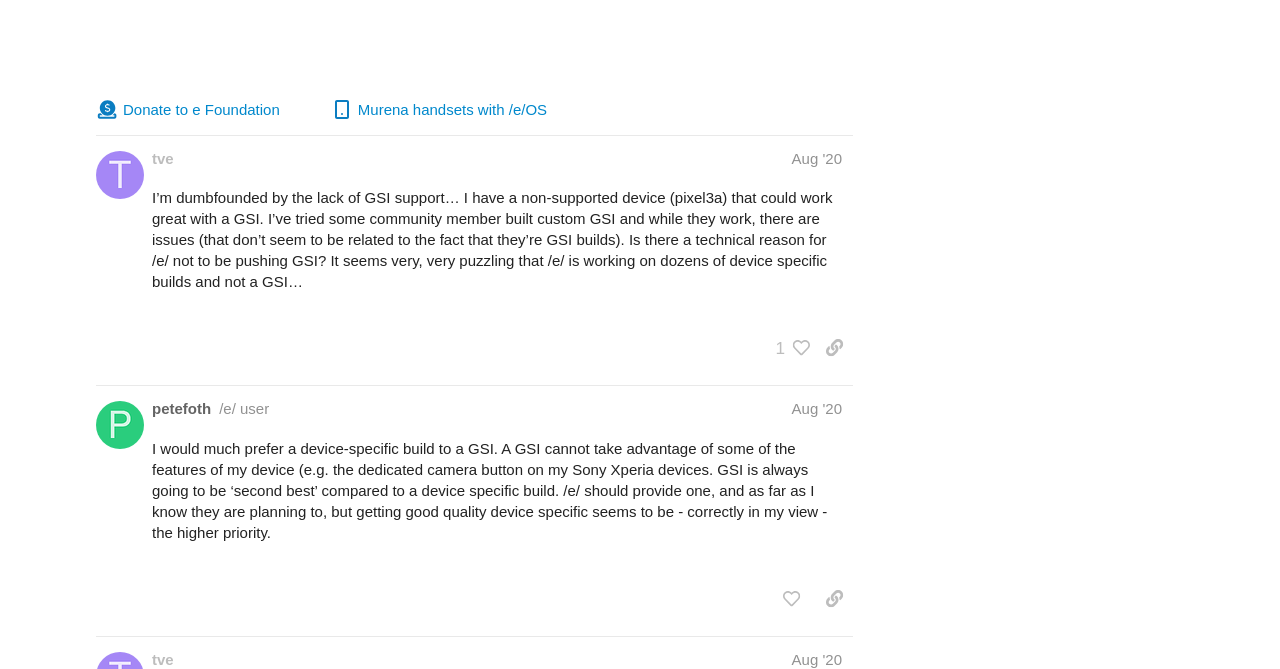Identify the main heading of the webpage and provide its text content.

[Device Roadmap] Android 9 (Pie) & 10 (Q) : The plan